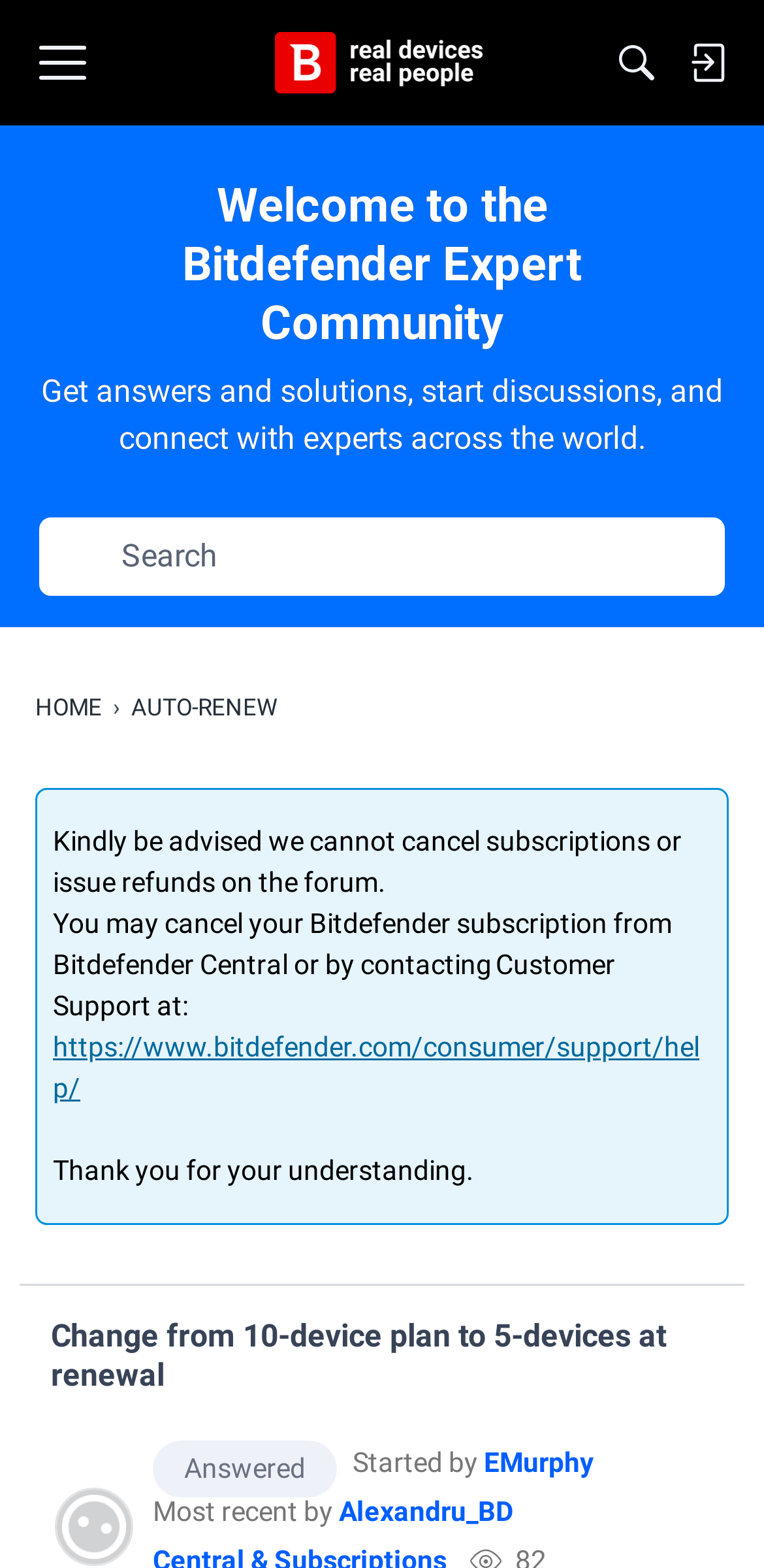Find the bounding box coordinates of the clickable region needed to perform the following instruction: "View the 'Change from 10-device plan to 5-devices at renewal' discussion". The coordinates should be provided as four float numbers between 0 and 1, i.e., [left, top, right, bottom].

[0.067, 0.84, 0.933, 0.89]